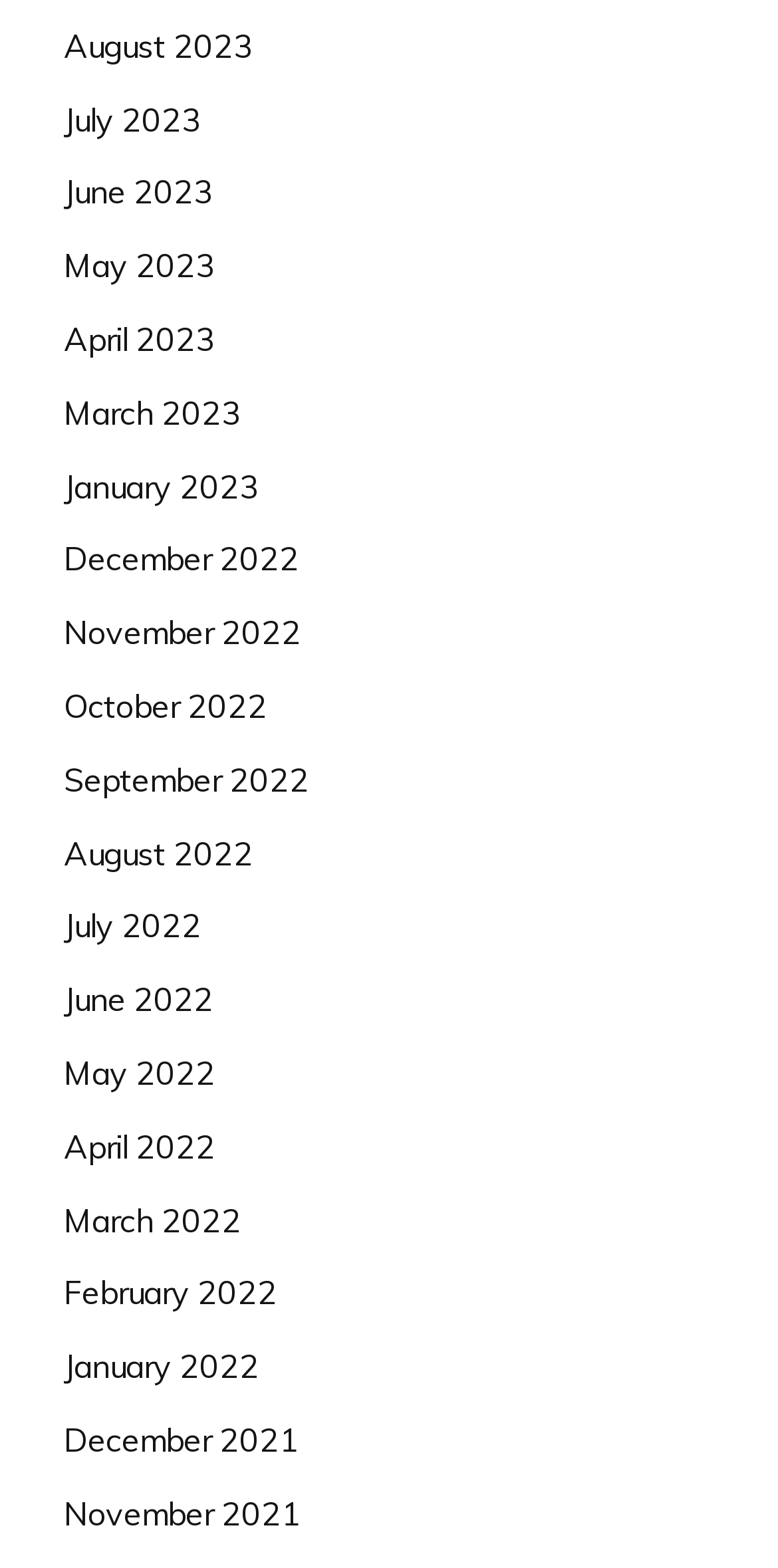Please study the image and answer the question comprehensively:
How many months are listed in 2022?

I counted the number of links with '2022' in their text and found 12 links, which corresponds to all 12 months of the year 2022.